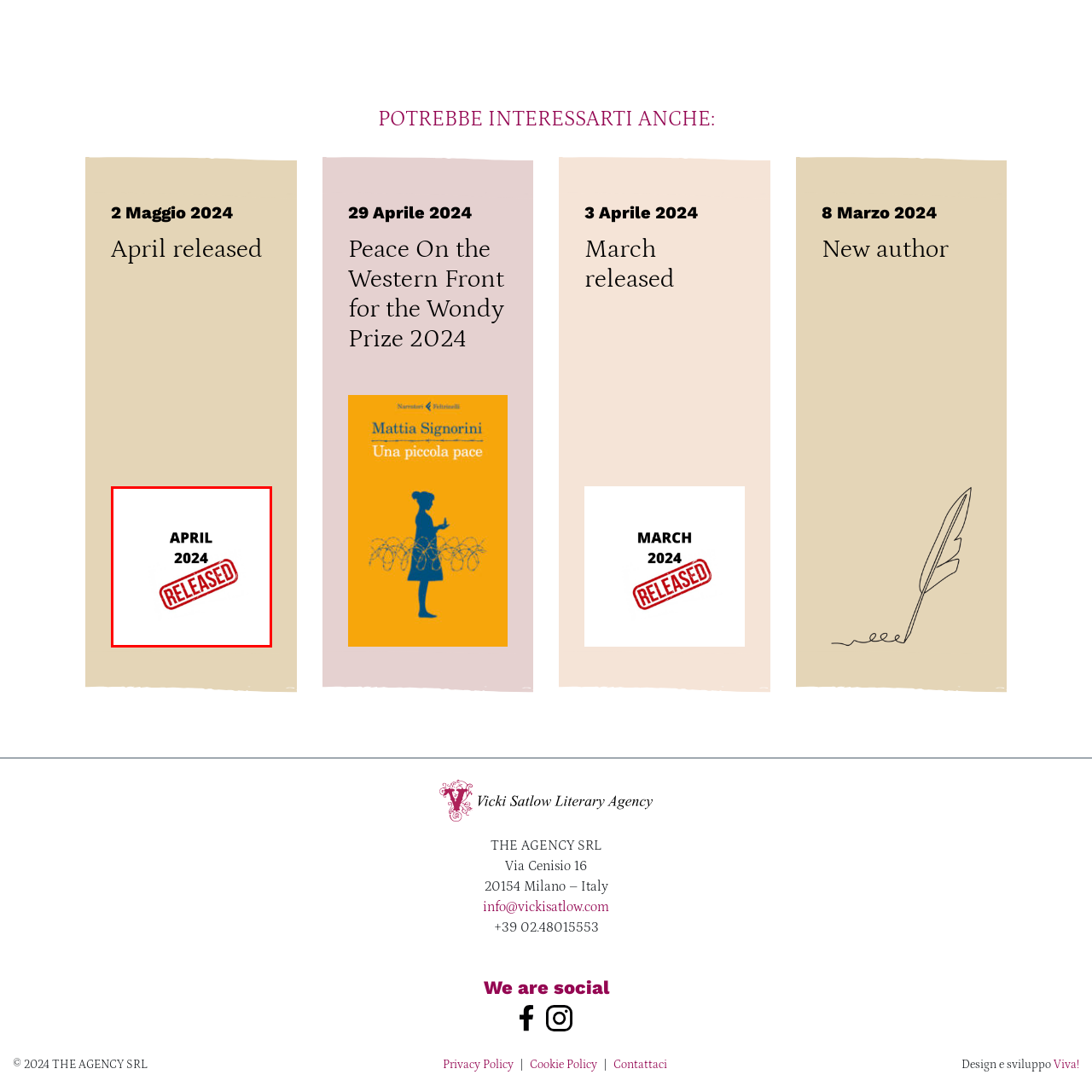What is the background color of the image?
Analyze the image segment within the red bounding box and respond to the question using a single word or brief phrase.

white